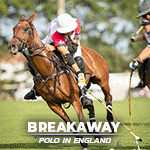Convey all the details present in the image.

The image titled "Breakaway Polo in England" captures an intense moment from a polo match. In the foreground, a player skillfully rides a brown horse, appearing focused as they prepare to strike the ball with their mallet. The athlete is donned in a white helmet and a red polo jersey, embodying the spirit and athleticism of the game. The backdrop features blurred greenery, suggesting a vibrant outdoor setting, typical for polo events. The bold text overlay "BREAKAWAY" and the subtitle "POLO IN ENGLAND" emphasize the theme, hinting at a dynamic play in English polo circles. This image reflects not just the sport but also the elegance and excitement that accompanies it.